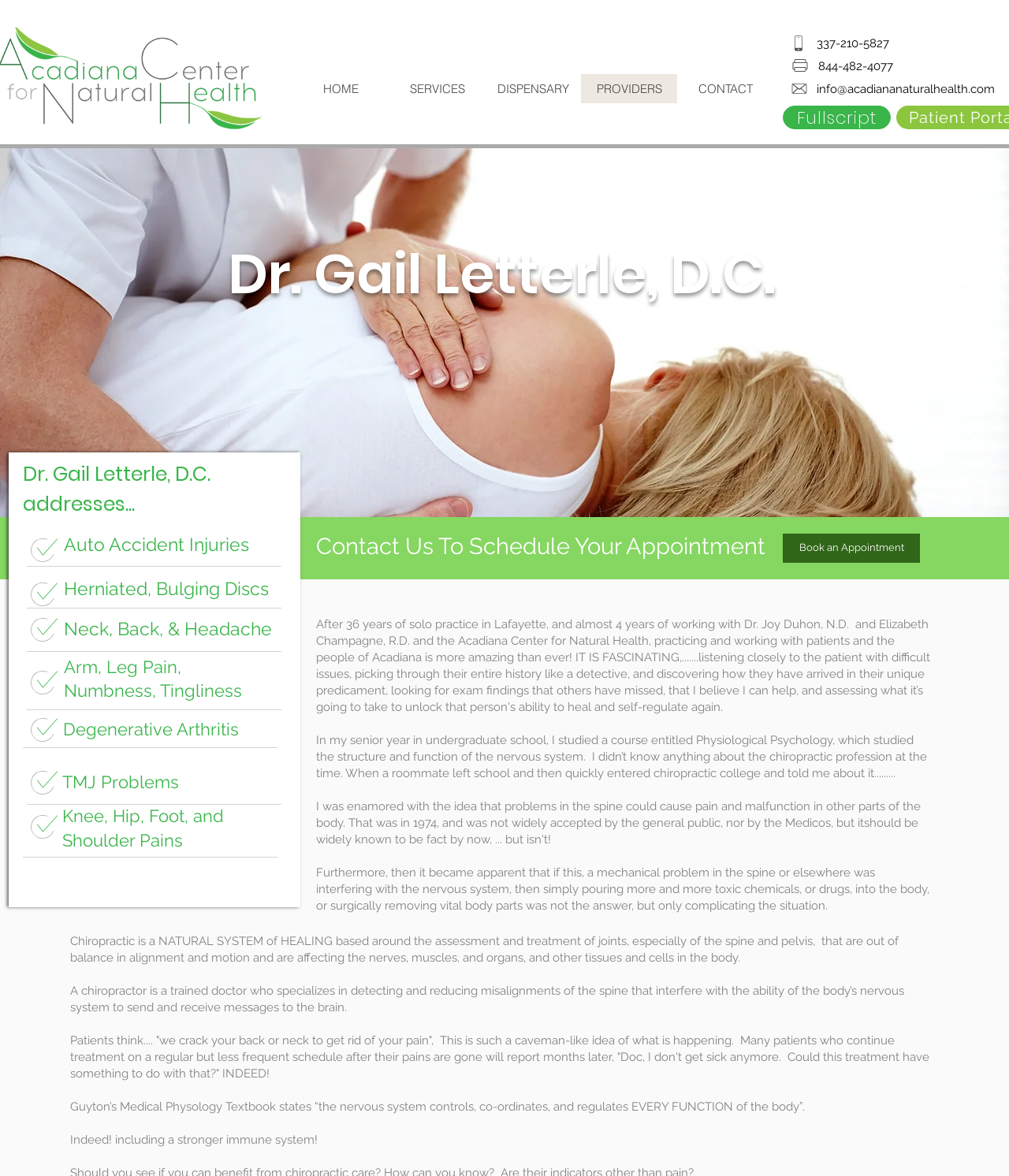Can you look at the image and give a comprehensive answer to the question:
What is the profession of Dr. Gail Letterle?

I inferred the profession of Dr. Gail Letterle by reading the heading elements on the webpage. The heading element with the bounding box coordinates [0.227, 0.198, 0.773, 0.269] contains the text 'Dr. Gail Letterle, D.C.', which suggests that Dr. Gail Letterle is a chiropractor.